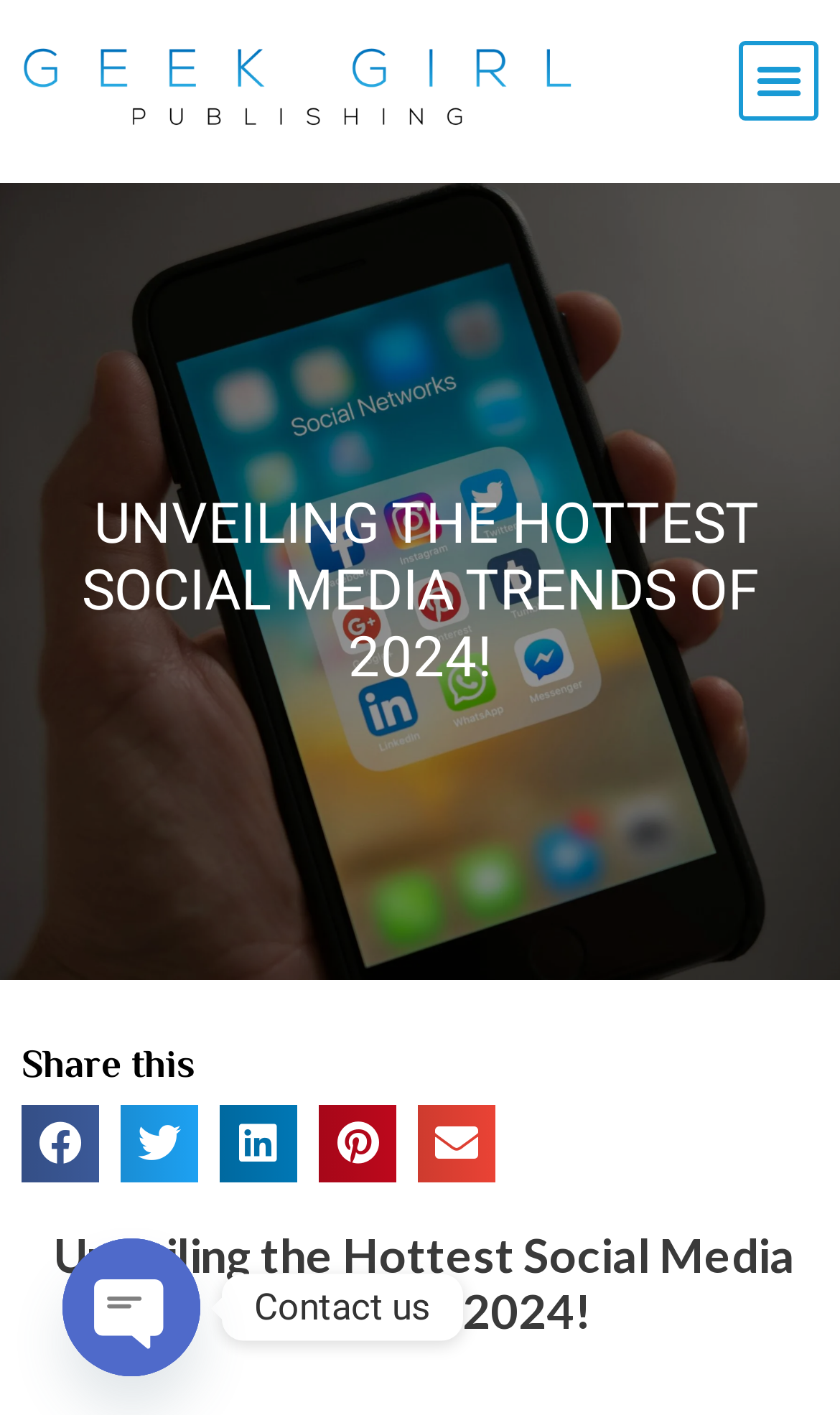Can you give a detailed response to the following question using the information from the image? How many social media platforms are listed for sharing?

The webpage has buttons for sharing on Facebook, Twitter, LinkedIn, Pinterest, Email, and there are also links for Whatsapp, Facebook Messenger, and Instagram, making a total of 6 social media platforms listed for sharing.